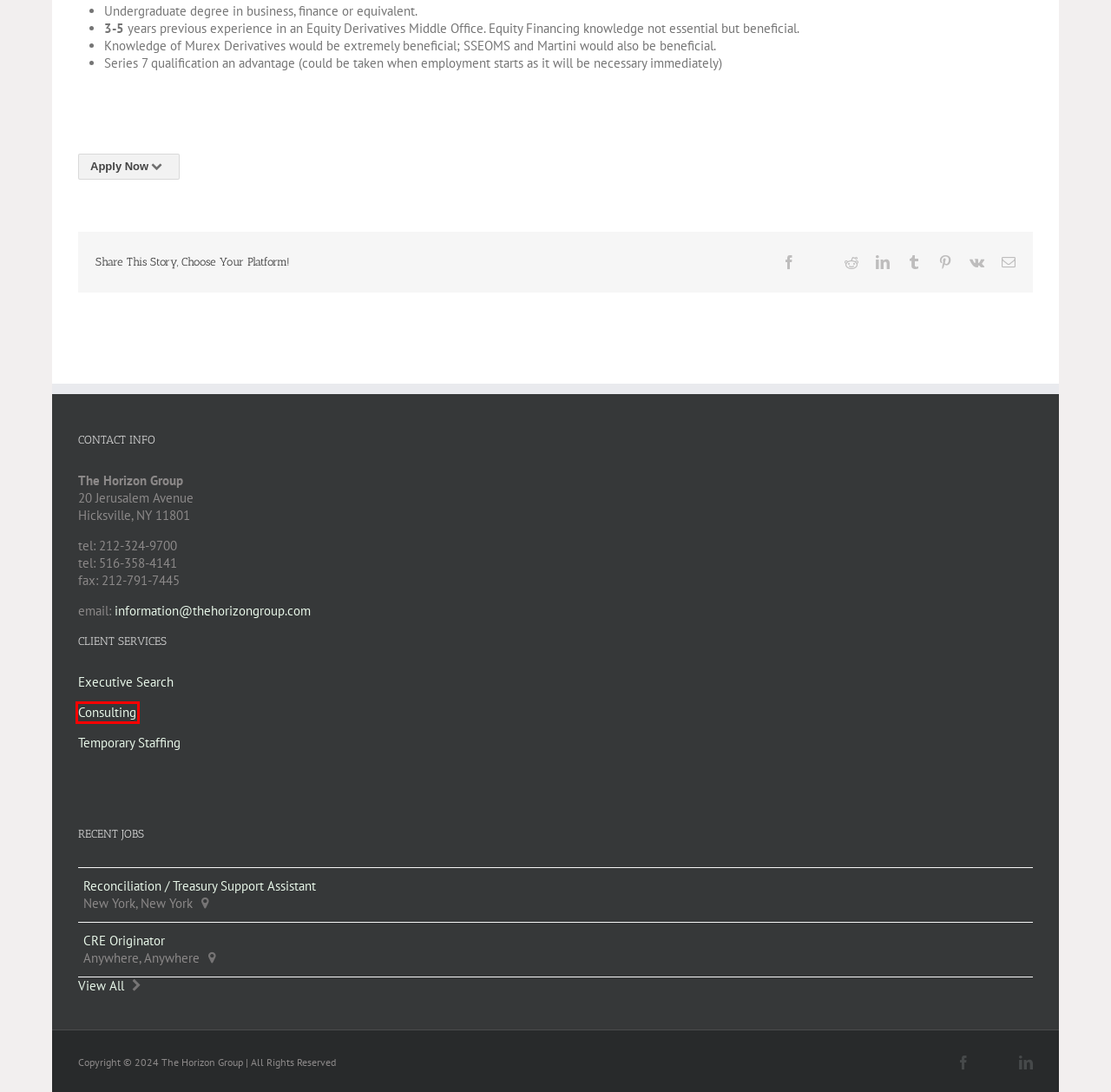You are provided with a screenshot of a webpage highlighting a UI element with a red bounding box. Choose the most suitable webpage description that matches the new page after clicking the element in the bounding box. Here are the candidates:
A. Financial Services Executive Search Firm in New York
B. Executive Search Services in New York, NY
C. Executive Search and Contract Consulting Services
D. Relationship Manager - US Corporate Clients - General Industries The Horizon Group
E. Reconciliation / Treasury Support Assistant The Horizon Group
F. Information Technology (IT) Jobs in New York
G. CRE Originator The Horizon Group
H. Contract Consulting and Temporary Staffing Services

H